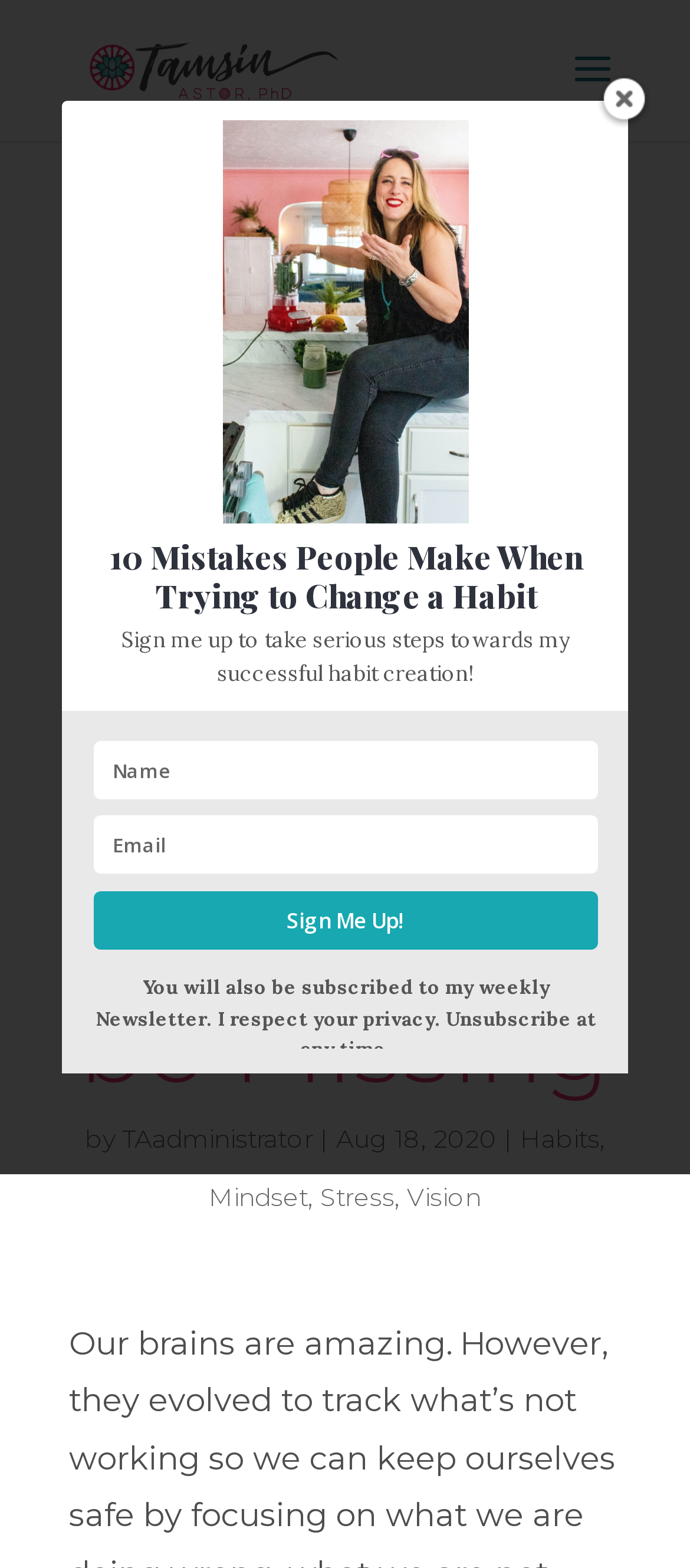Generate a detailed explanation of the webpage's features and information.

This webpage appears to be a blog post or article titled "What Are you Focusing on? 2 Key Sources you May be Missing" by Tamsin Astor PhD. At the top, there is a link to the author's name, accompanied by a small image. Below this, there is a search bar that spans almost the entire width of the page.

The main content of the page is divided into two sections. The top section features a heading with the title of the article, followed by the author's name, a separator, and the date "Aug 18, 2020". Below this, there are links to related topics, including "Habits", "Mindset", "Stress", and "Vision".

The second section of the page features a large image that takes up most of the width. Above the image, there is a heading that reads "10 Mistakes People Make When Trying to Change a Habit". Below the image, there is a call-to-action paragraph encouraging readers to sign up for a newsletter to take steps towards successful habit creation. This is followed by a disclaimer about the newsletter and a promise to respect the reader's privacy.

In the bottom section of the page, there is a form with two required text fields for "Name" and "Email", and a button labeled "Sign Me Up!".